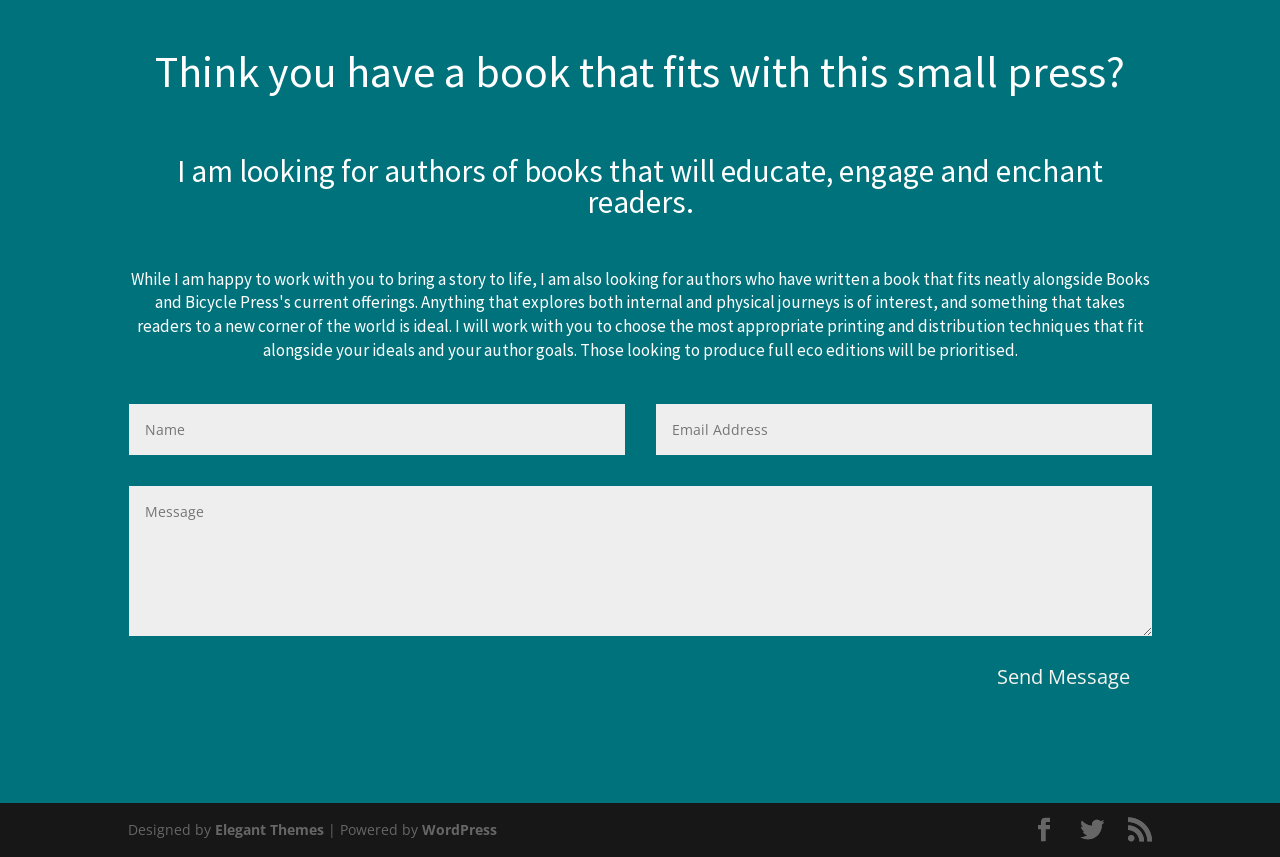How many social media links are available?
Please provide a full and detailed response to the question.

There are three social media links available at the bottom of the webpage, represented by icons, which can be used to connect with the author or the small press on various social media platforms.